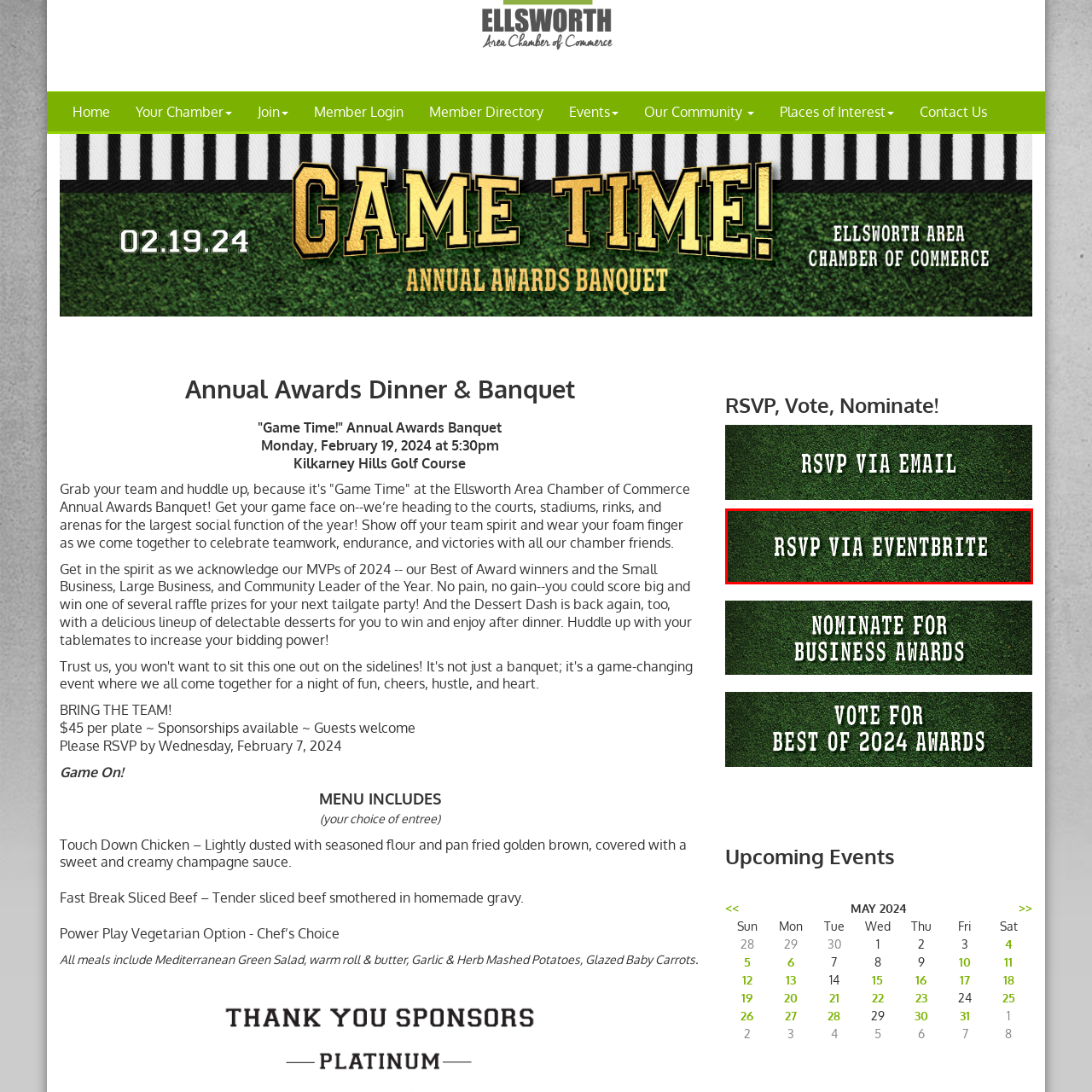Inspect the section within the red border, What is the theme of the event? Provide a one-word or one-phrase answer.

Sporting